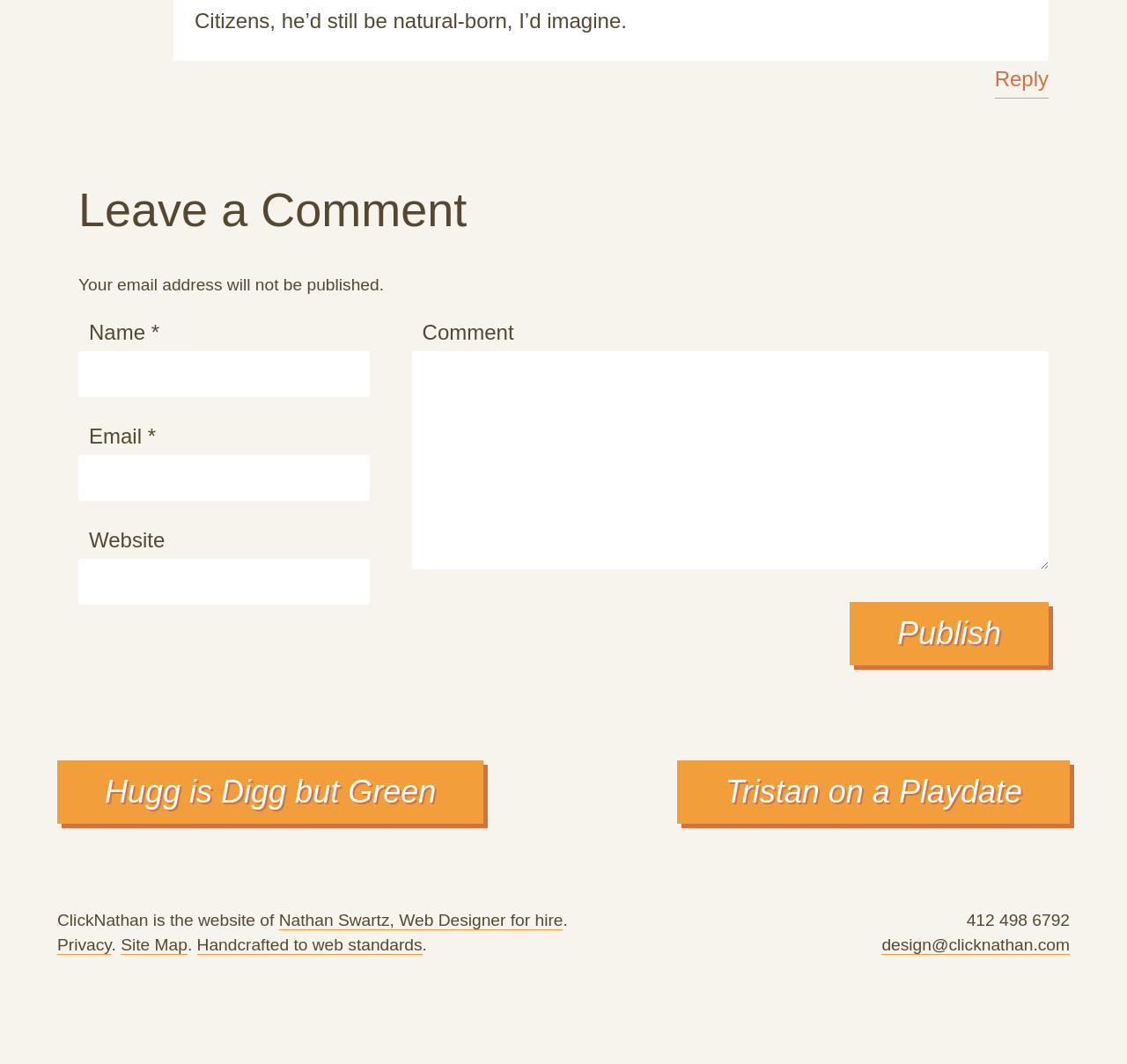What is the purpose of the 'Publish' button?
Refer to the screenshot and deliver a thorough answer to the question presented.

The 'Publish' button is located at the bottom of the comment form, and it is likely used to submit the comment after filling in the required fields such as Name, Email, and Comment.